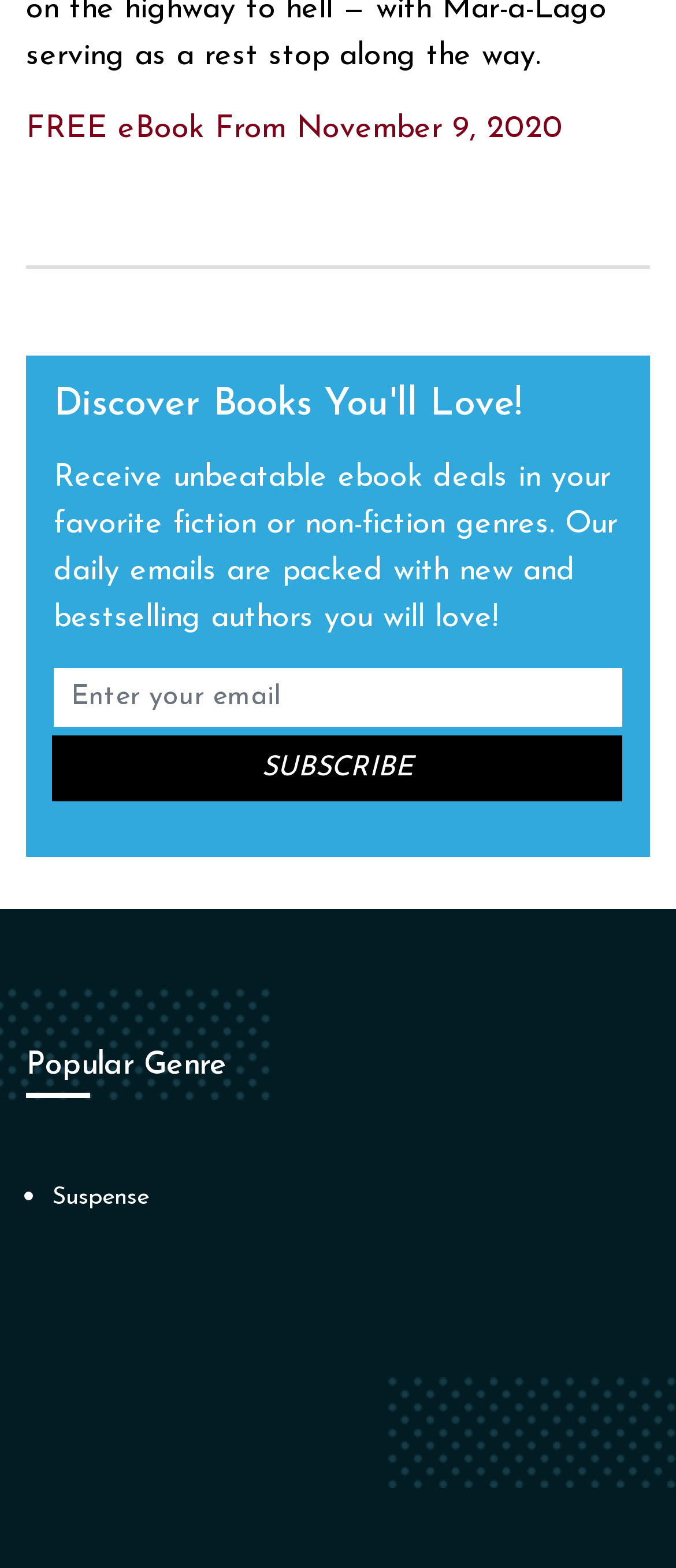What type of books are promoted on this website?
Refer to the screenshot and deliver a thorough answer to the question presented.

The static text on the webpage mentions 'your favorite fiction or non-fiction genres', implying that the website promotes books across both fiction and non-fiction categories.